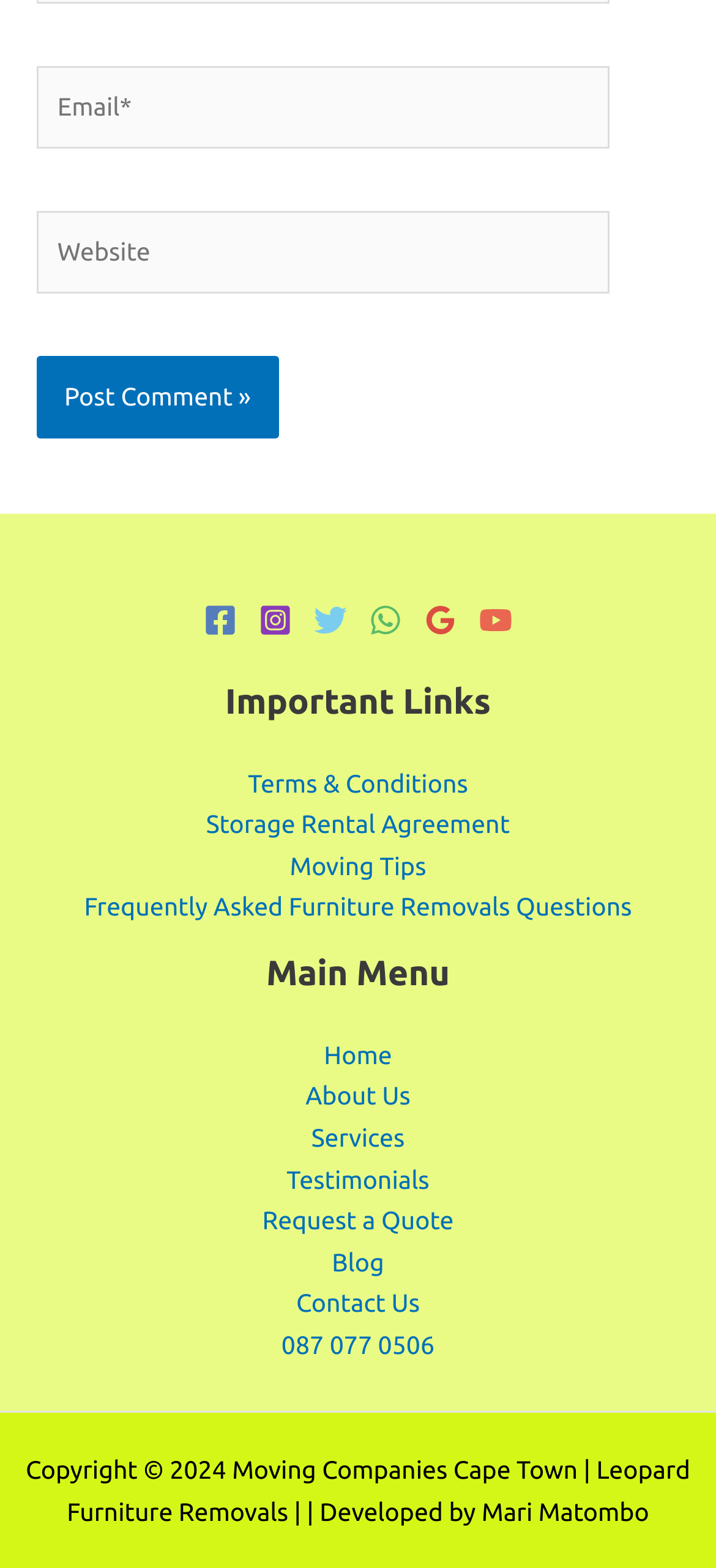Find the bounding box coordinates of the element you need to click on to perform this action: 'Check out 'Men’s Tattoos''. The coordinates should be represented by four float values between 0 and 1, in the format [left, top, right, bottom].

None